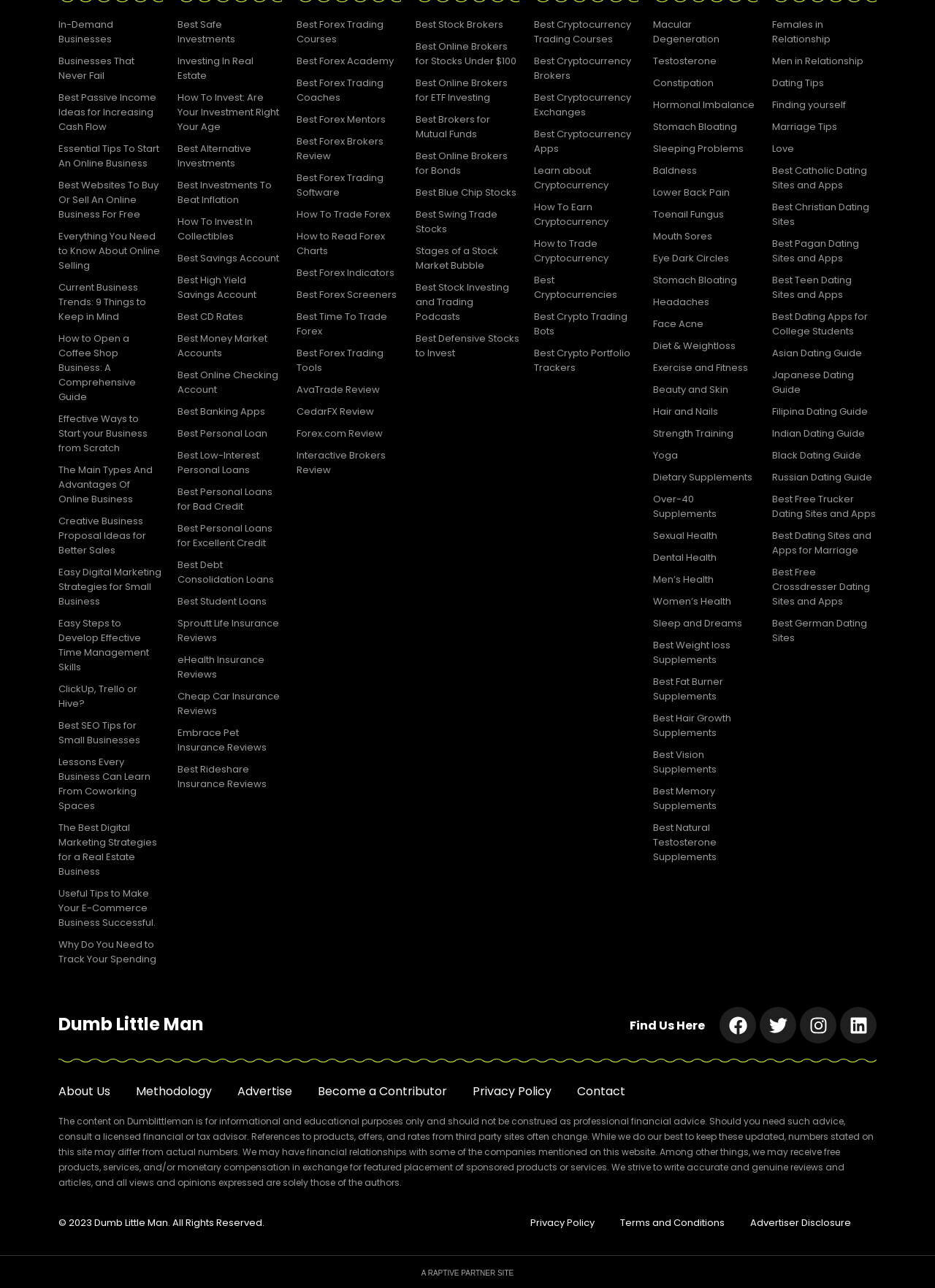Provide a short answer to the following question with just one word or phrase: What is the general topic of the webpage?

Financial and business guidance